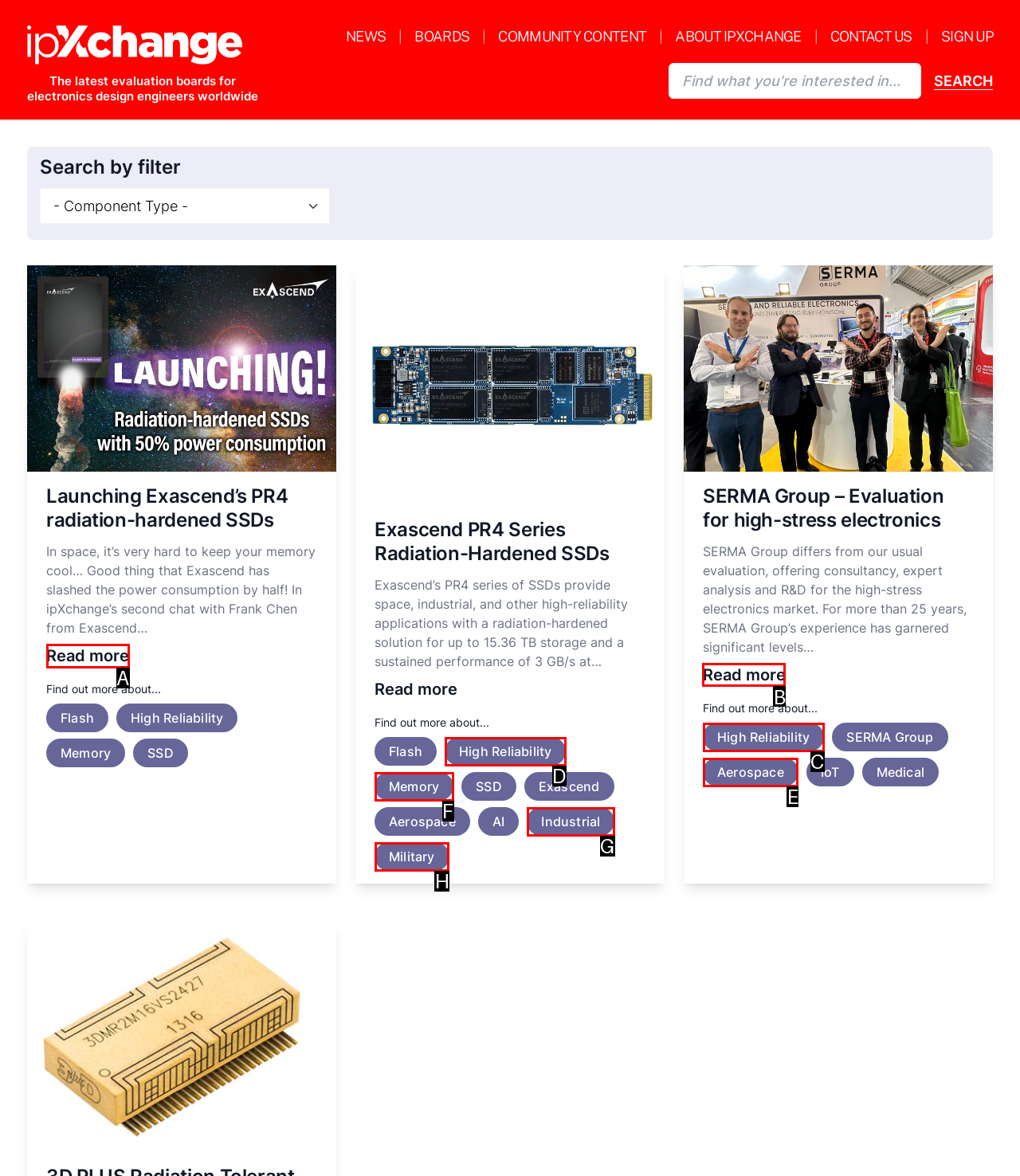Identify which HTML element should be clicked to fulfill this instruction: Find out more about SERMA Group Reply with the correct option's letter.

B